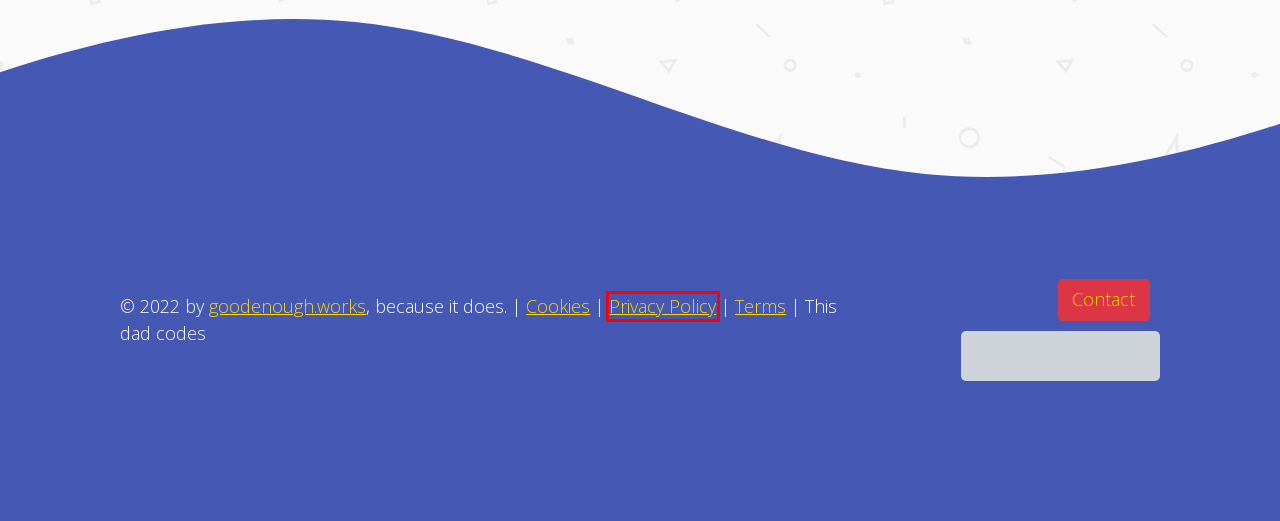Observe the provided screenshot of a webpage with a red bounding box around a specific UI element. Choose the webpage description that best fits the new webpage after you click on the highlighted element. These are your options:
A. Latest | Sound Carrot
B. A father/daughter project that's gotten a little out of hand. | Sound Carrot
C. Terms & Conditions | Sound Carrot
D. Get Ready for Nat Geo Kids Greeking Out! from Greeking Out | Children's Podcast
E. Contact | Sound Carrot
F. Cookie Policy | Sound Carrot
G. Privacy Policy | Sound Carrot
H. Good enough > Perfect

G